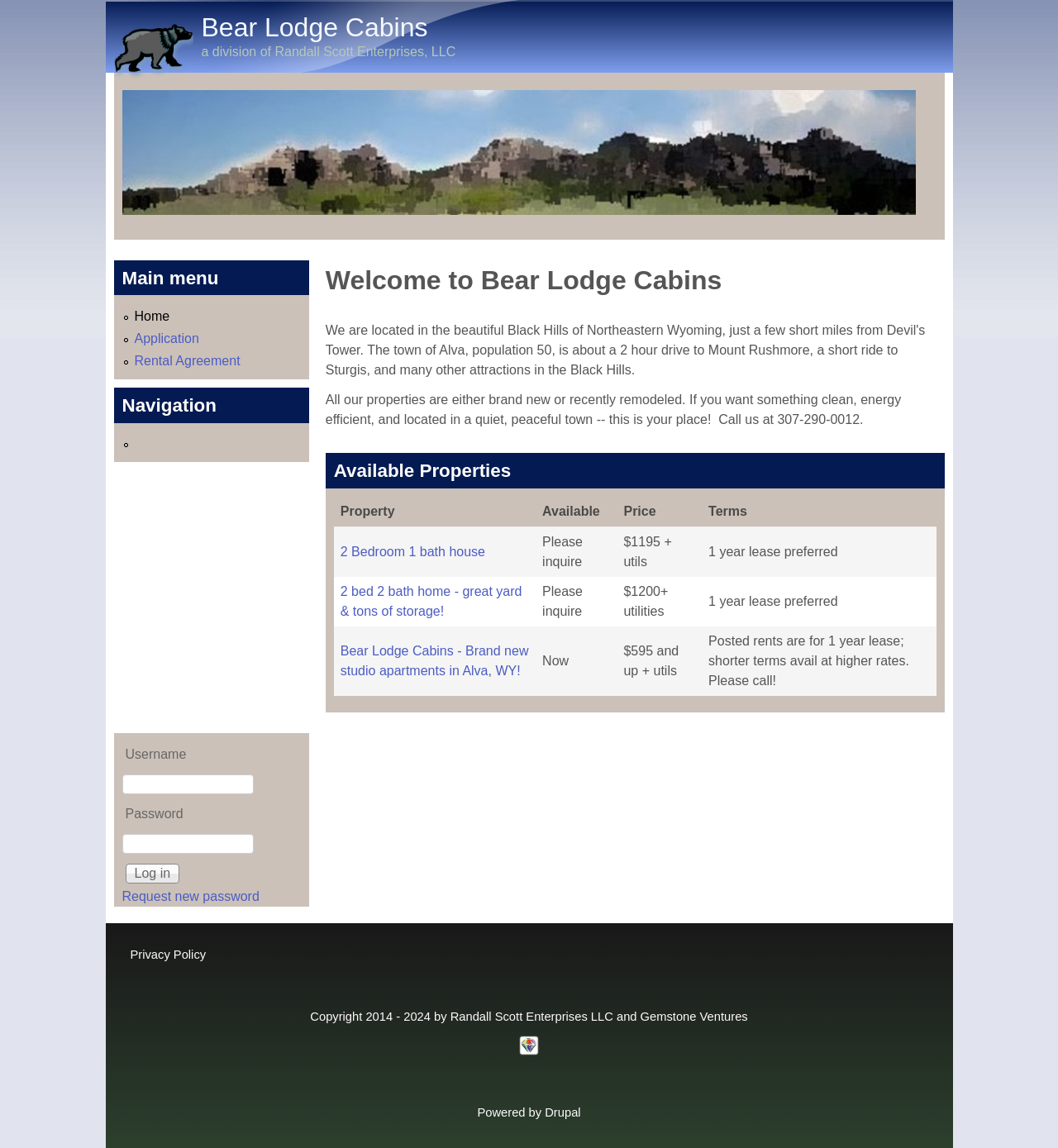Locate the bounding box coordinates of the element's region that should be clicked to carry out the following instruction: "Click on the 'Log in' button". The coordinates need to be four float numbers between 0 and 1, i.e., [left, top, right, bottom].

[0.118, 0.752, 0.17, 0.769]